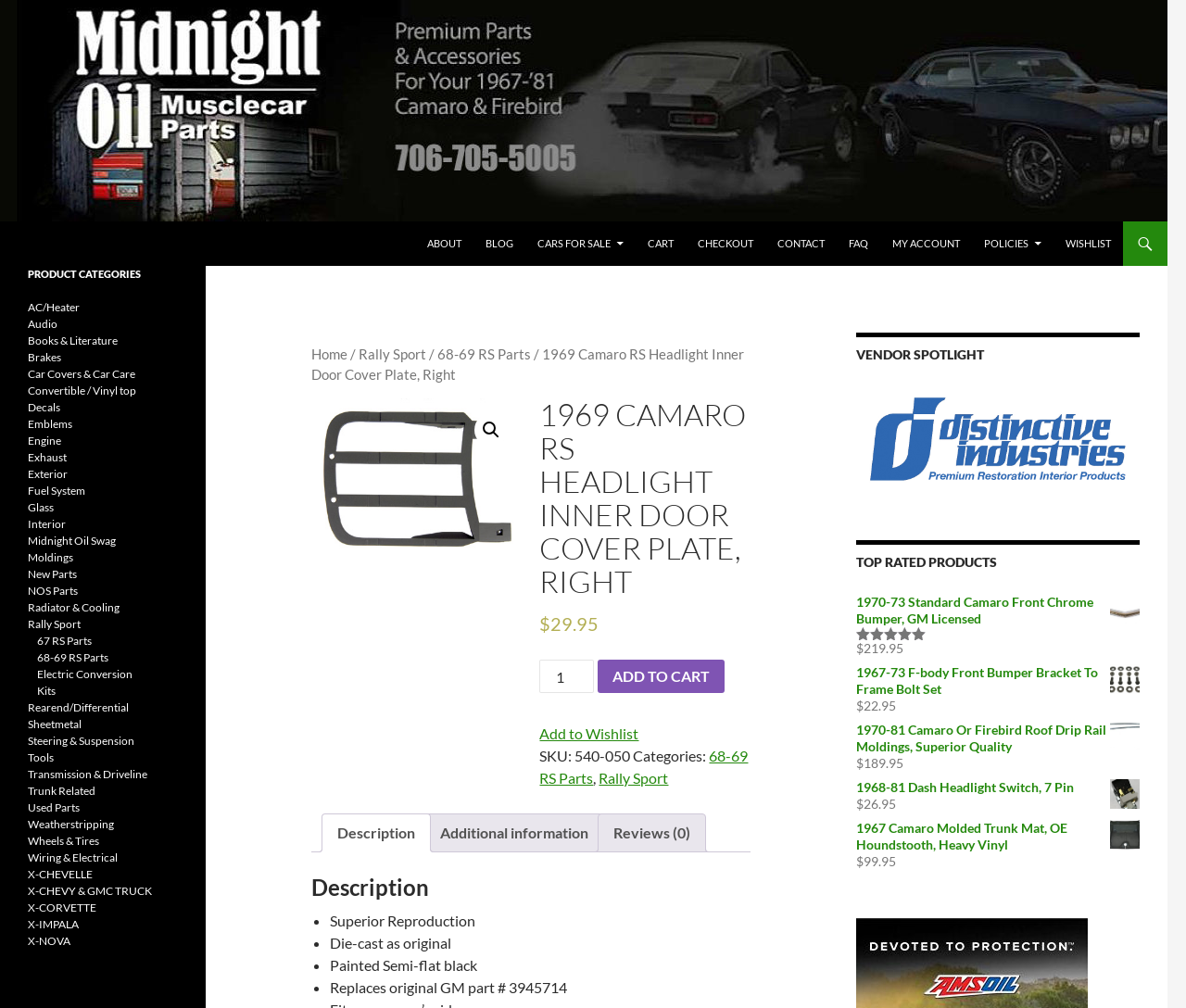What is the name of the vendor spotlighted on the webpage?
Please provide a detailed and comprehensive answer to the question.

The vendor spotlighted on the webpage is Distinctive Industries, which is mentioned in the 'VENDOR SPOTLIGHT' section, accompanied by a logo image.